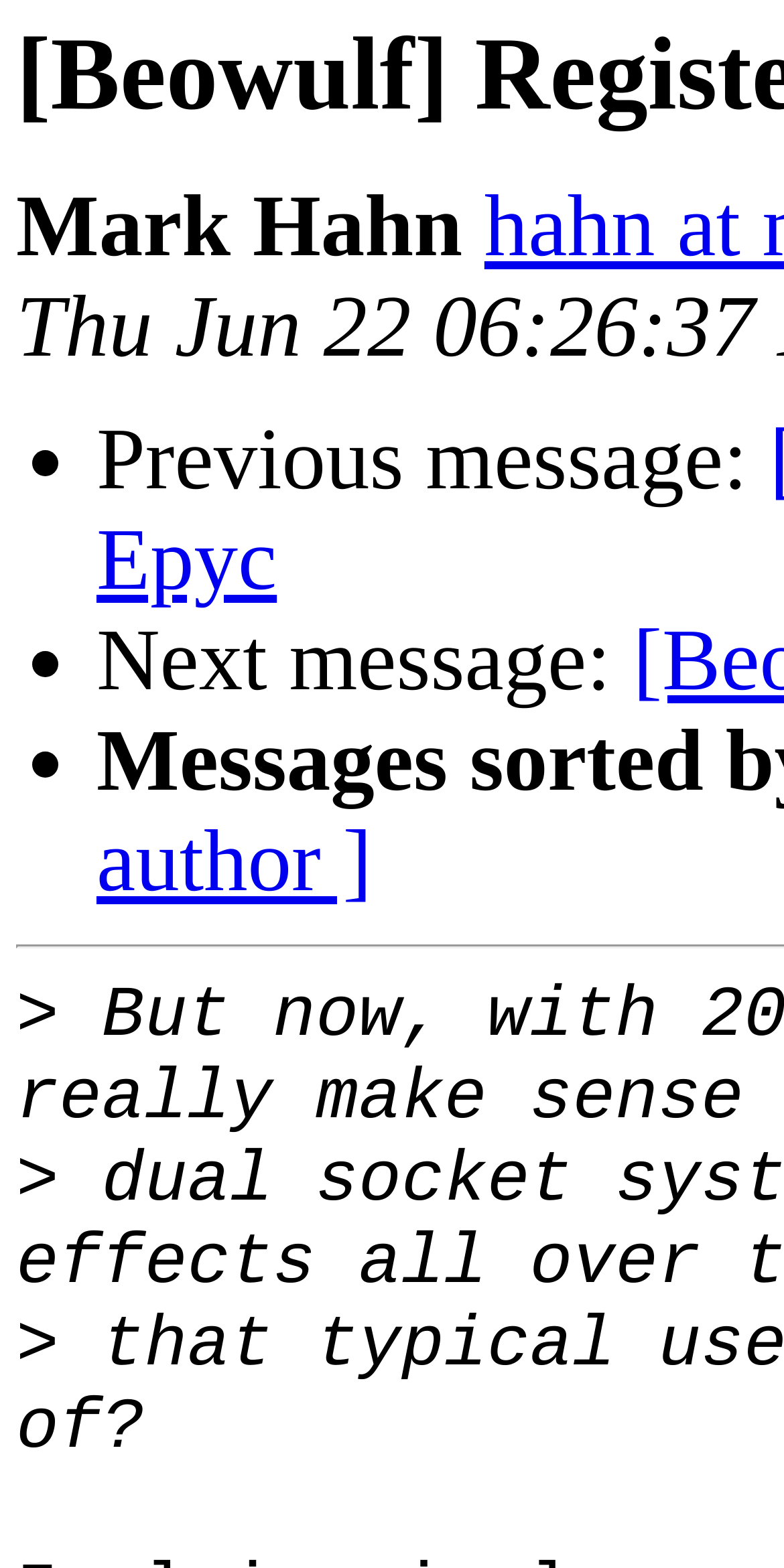Please identify the webpage's heading and generate its text content.

[Beowulf] Register article on Epyc